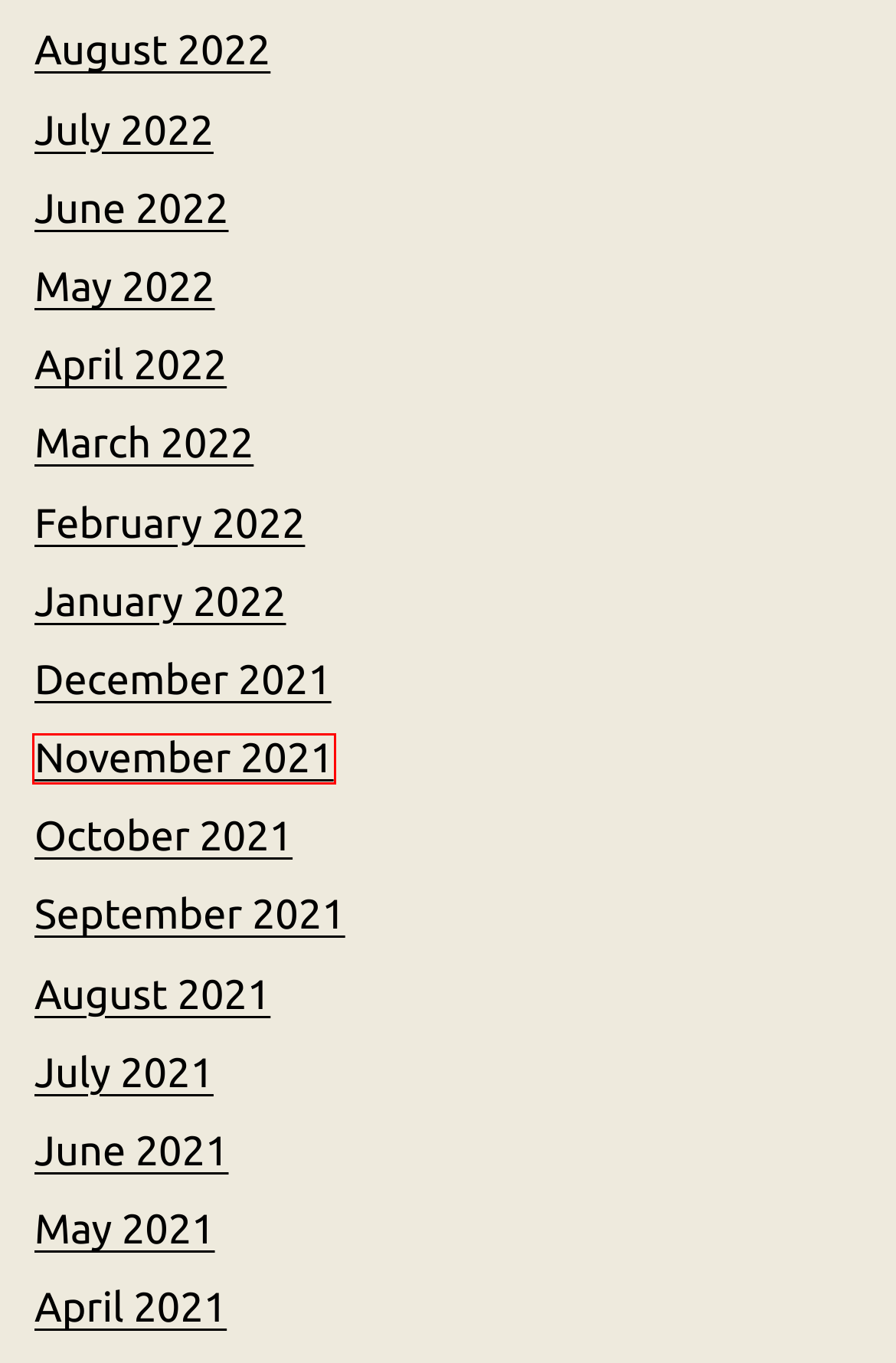You are provided with a screenshot of a webpage highlighting a UI element with a red bounding box. Choose the most suitable webpage description that matches the new page after clicking the element in the bounding box. Here are the candidates:
A. July 2021 – Sore Eyes
B. April 2021 – Sore Eyes
C. August 2022 – Sore Eyes
D. May 2021 – Sore Eyes
E. January 2022 – Sore Eyes
F. April 2022 – Sore Eyes
G. November 2021 – Sore Eyes
H. May 2022 – Sore Eyes

G